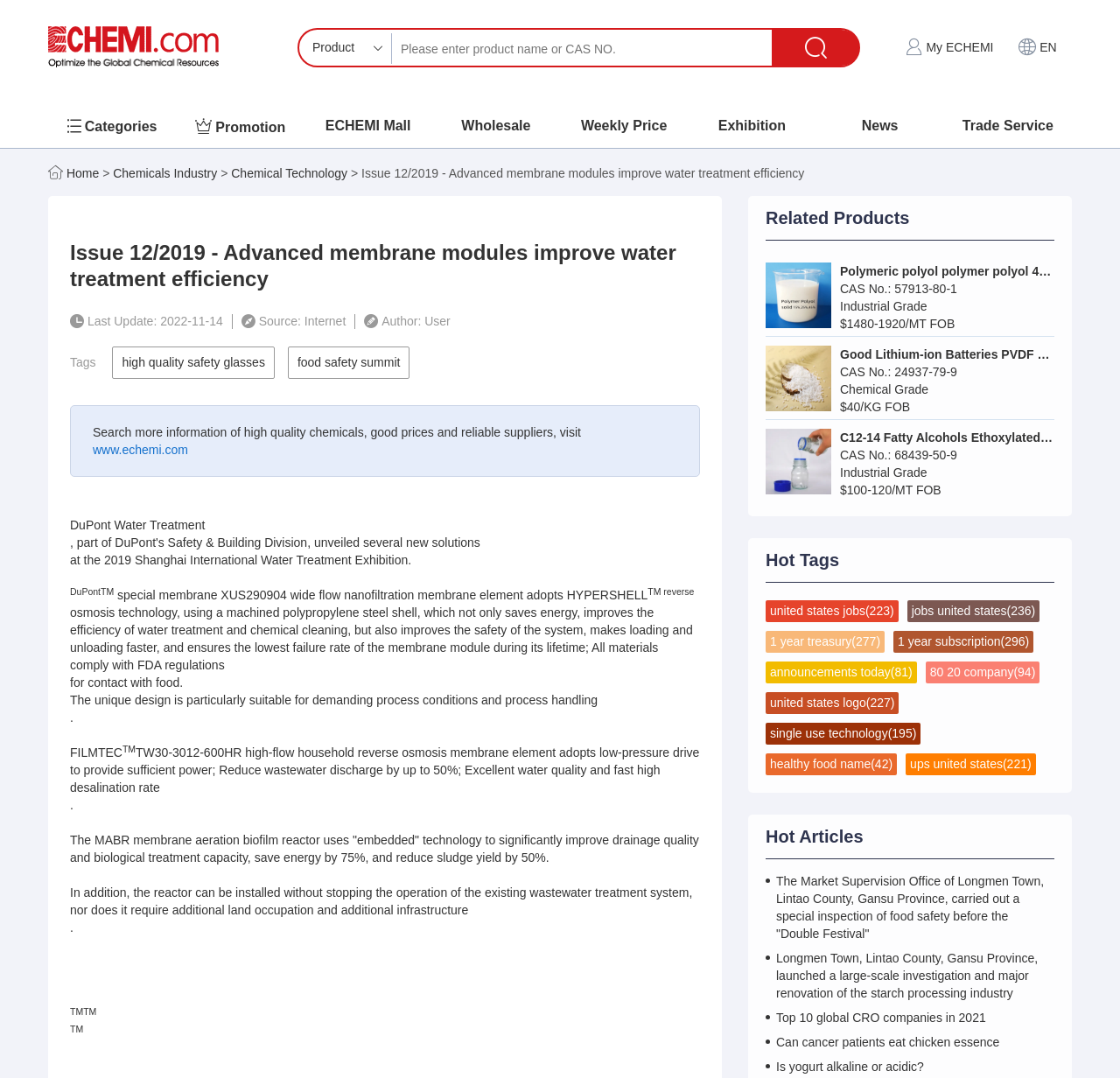What is the benefit of DuPont's special membrane XUS290904 wide flow nanofiltration membrane element?
Deliver a detailed and extensive answer to the question.

According to the article, DuPont's special membrane XUS290904 wide flow nanofiltration membrane element adopts HYPERSHELL reverse osmosis technology, which not only saves energy, improves the efficiency of water treatment and chemical cleaning, but also improves the safety of the system, makes loading and unloading faster, and ensures the lowest failure rate of the membrane module during its lifetime.